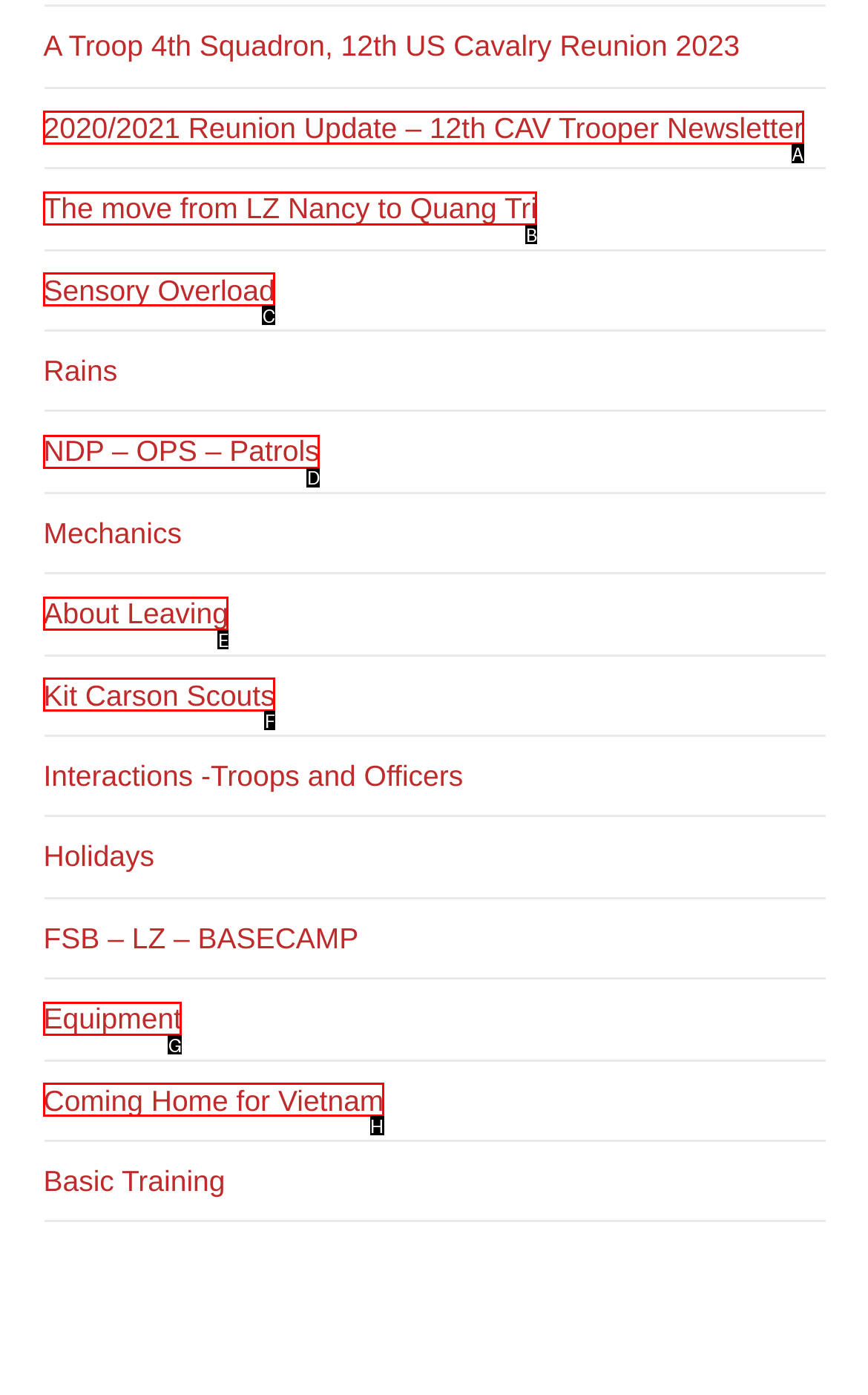Find the option that matches this description: Coming Home for Vietnam
Provide the matching option's letter directly.

H